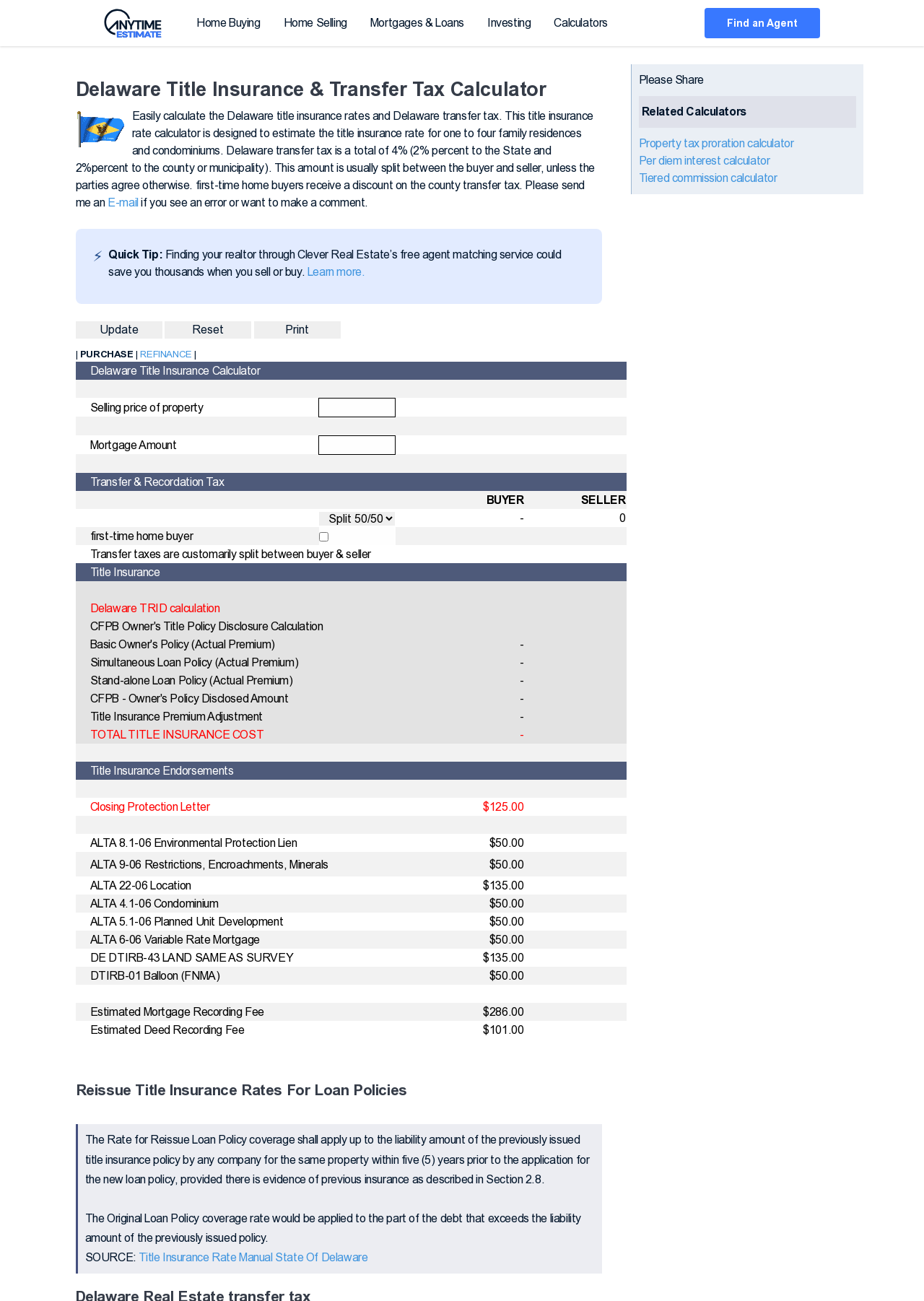Based on the image, please elaborate on the answer to the following question:
What are the three buttons below the calculator?

Below the calculator, there are three buttons: 'Update', 'Reset', and 'Print', which are likely used to update the calculation, reset the input fields, and print the results, respectively.